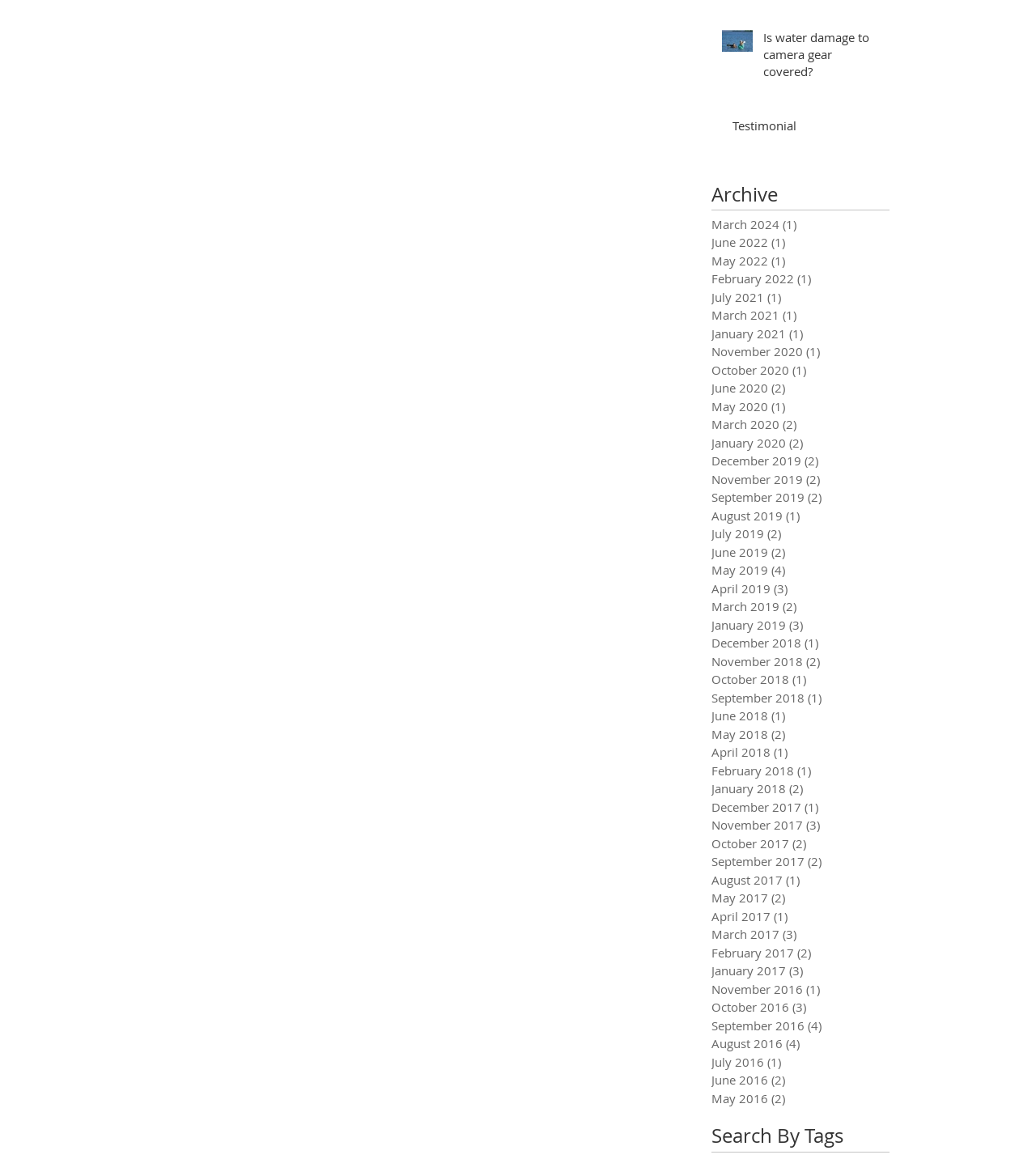What is the purpose of the 'Search By Tags' section?
Answer the question with just one word or phrase using the image.

searching by tags